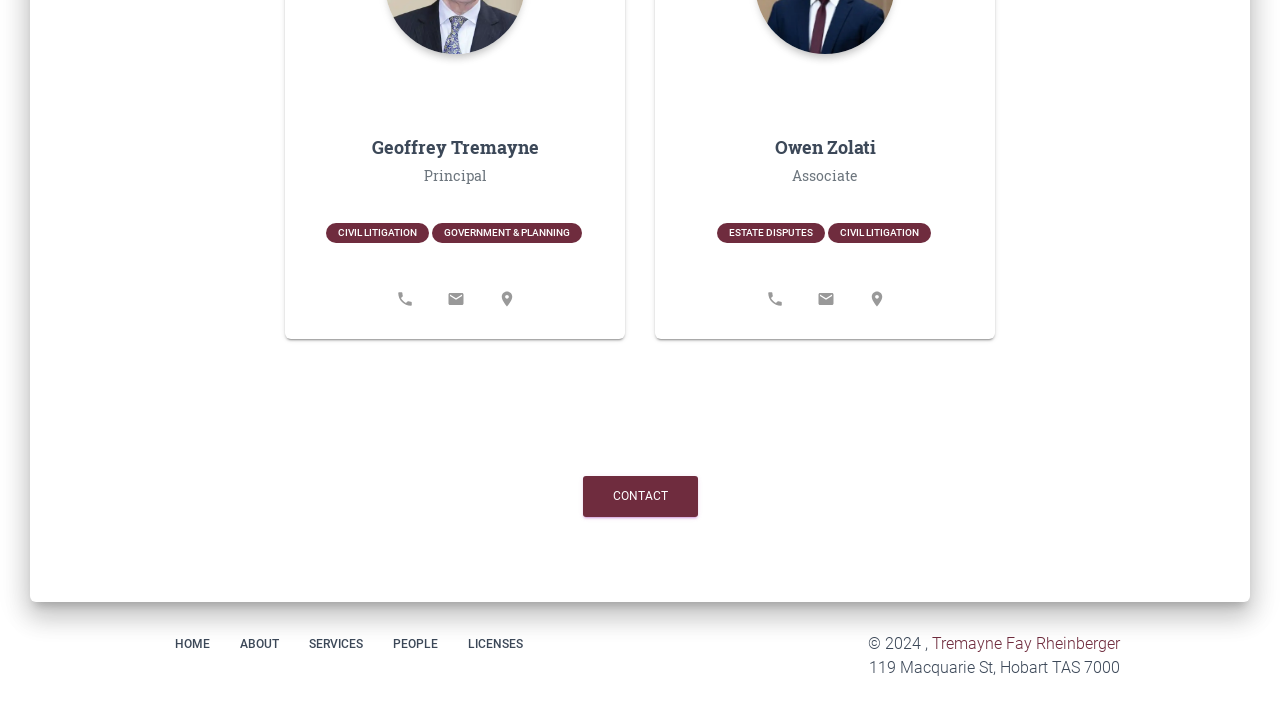Determine the bounding box for the described UI element: "Tremayne Fay Rheinberger".

[0.728, 0.881, 0.875, 0.907]